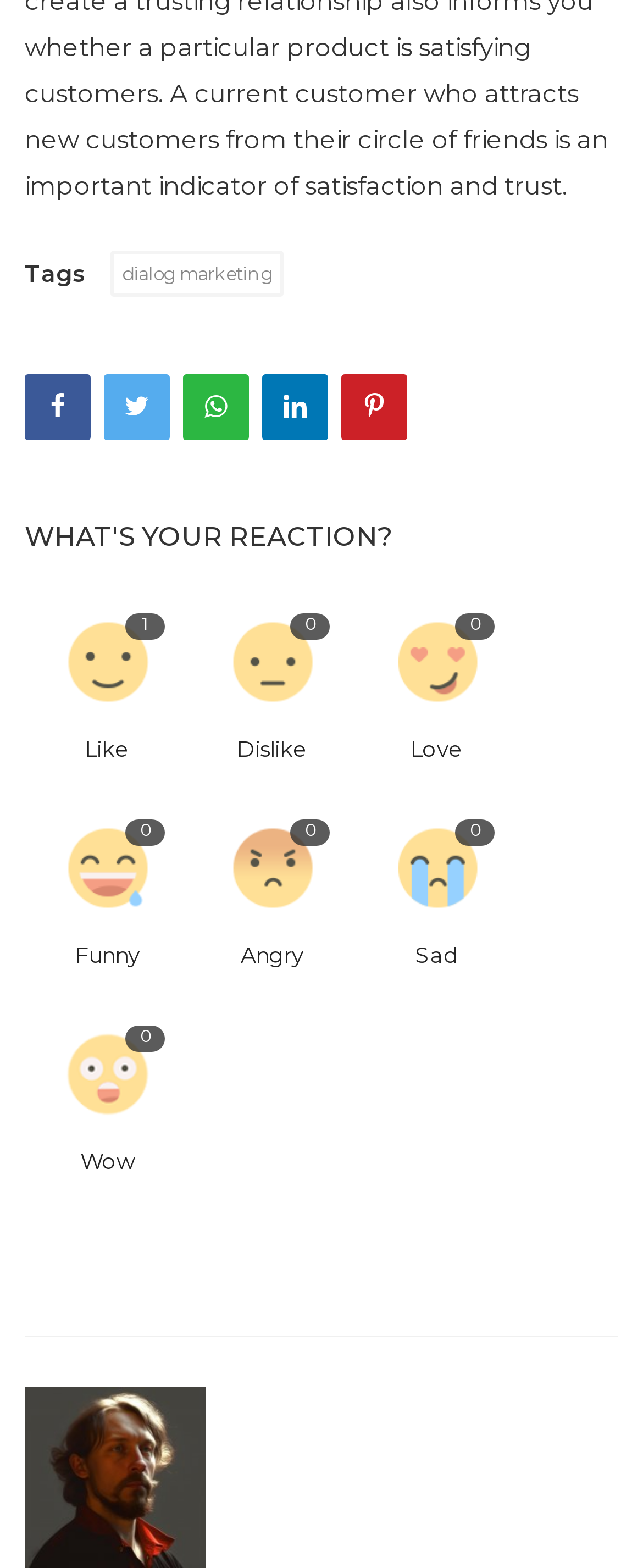From the image, can you give a detailed response to the question below:
Is there a 'Wow' reaction?

Upon reviewing the webpage, I can see that there is a 'Wow' reaction option available, which is represented by an image and the text 'Wow'.